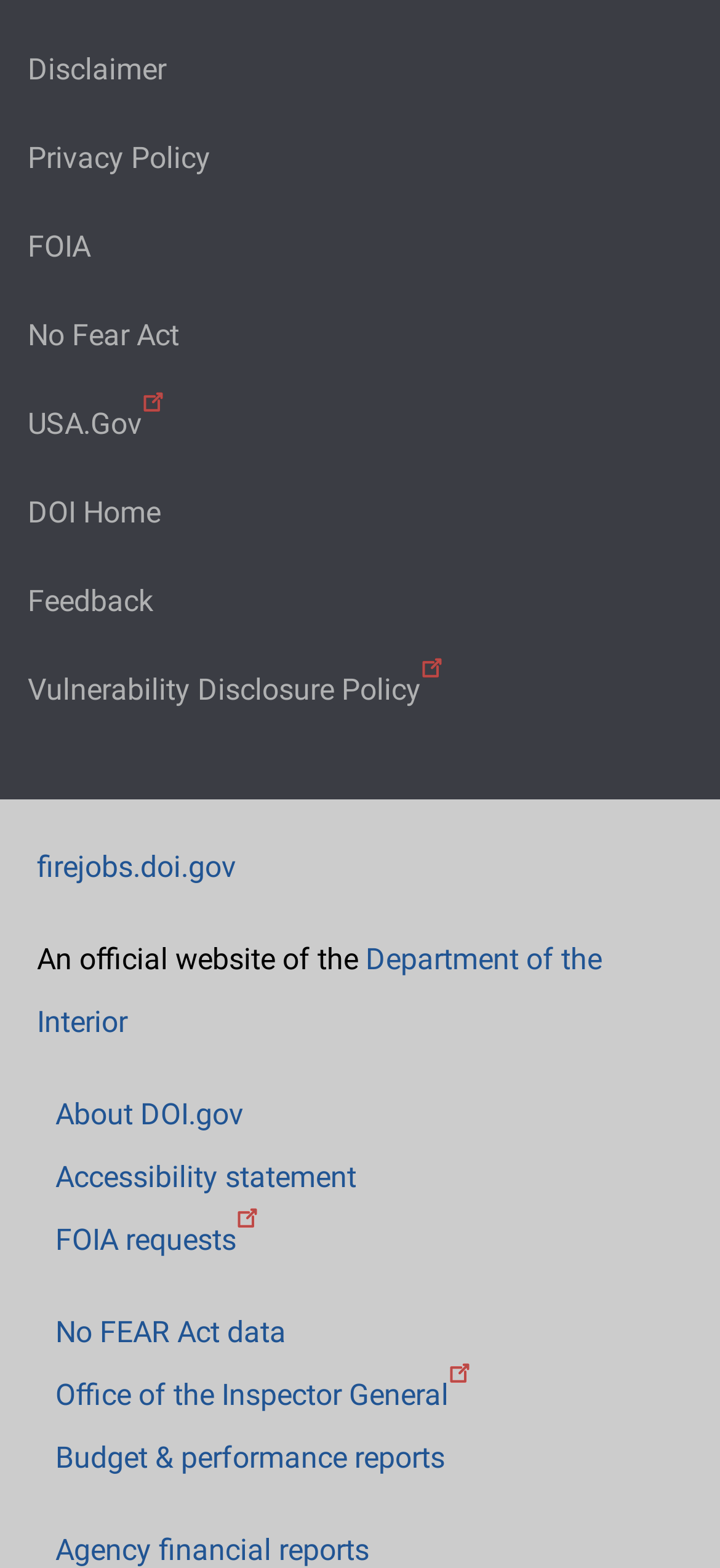What is the last link in the footer section?
Please provide a single word or phrase as your answer based on the screenshot.

Feedback